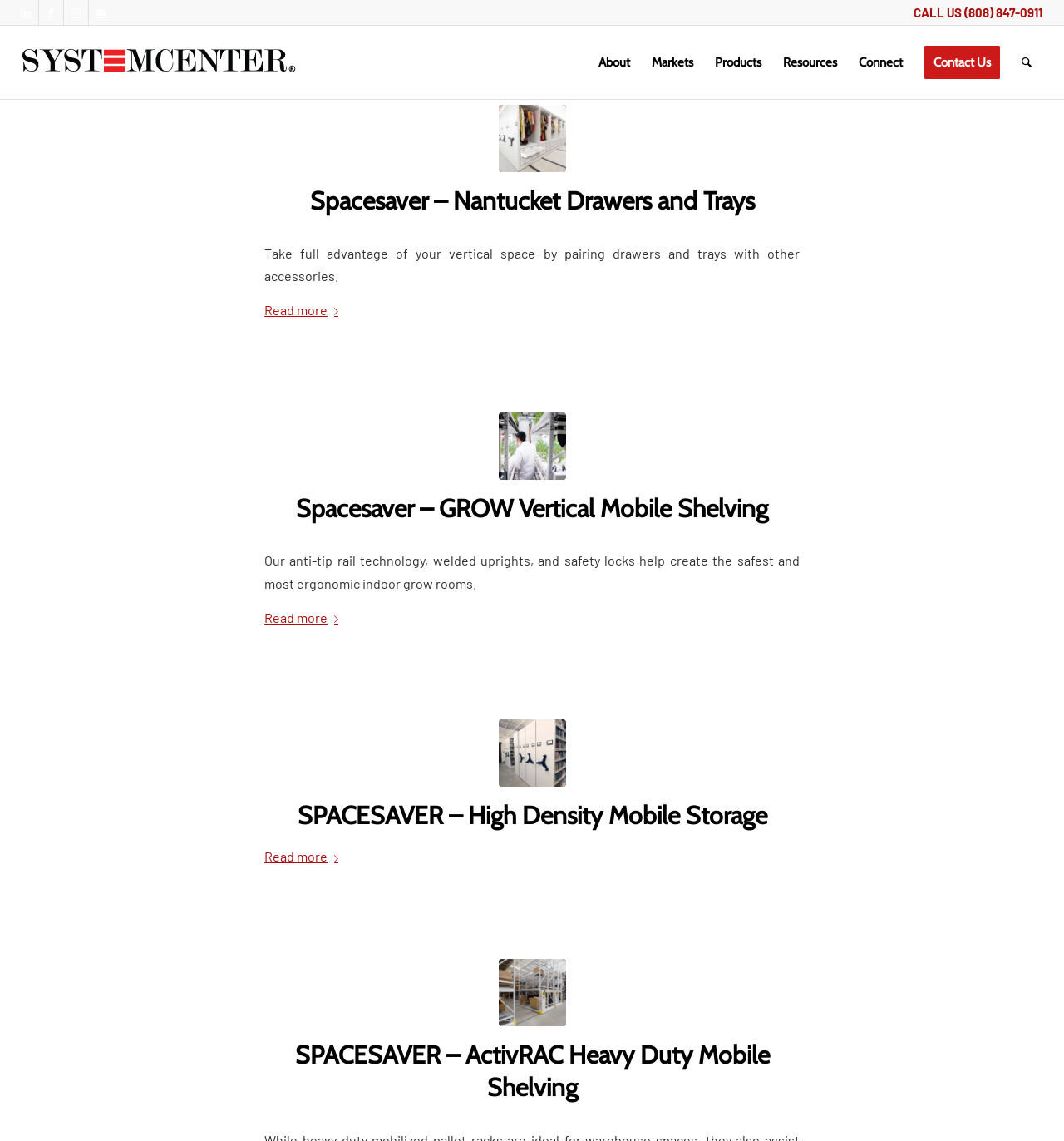Based on the visual content of the image, answer the question thoroughly: How many social media links are at the top?

At the top of the webpage, there are four social media links: 'Link to LinkedIn', 'Link to Facebook', 'Link to Instagram', and 'Link to Mail'. These links are located horizontally next to each other.